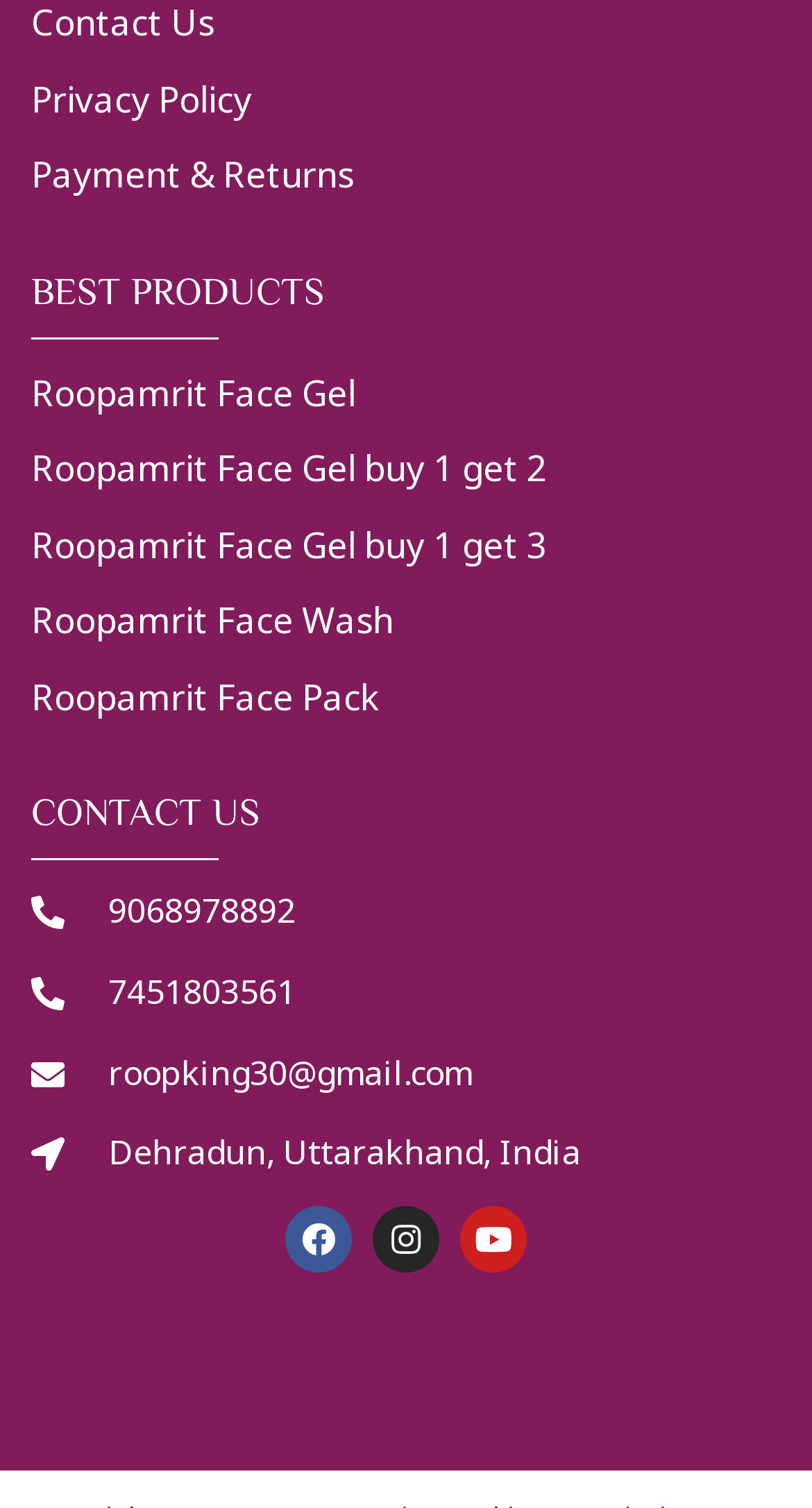Can you specify the bounding box coordinates of the area that needs to be clicked to fulfill the following instruction: "Check location in Dehradun, Uttarakhand, India"?

[0.133, 0.749, 0.715, 0.78]